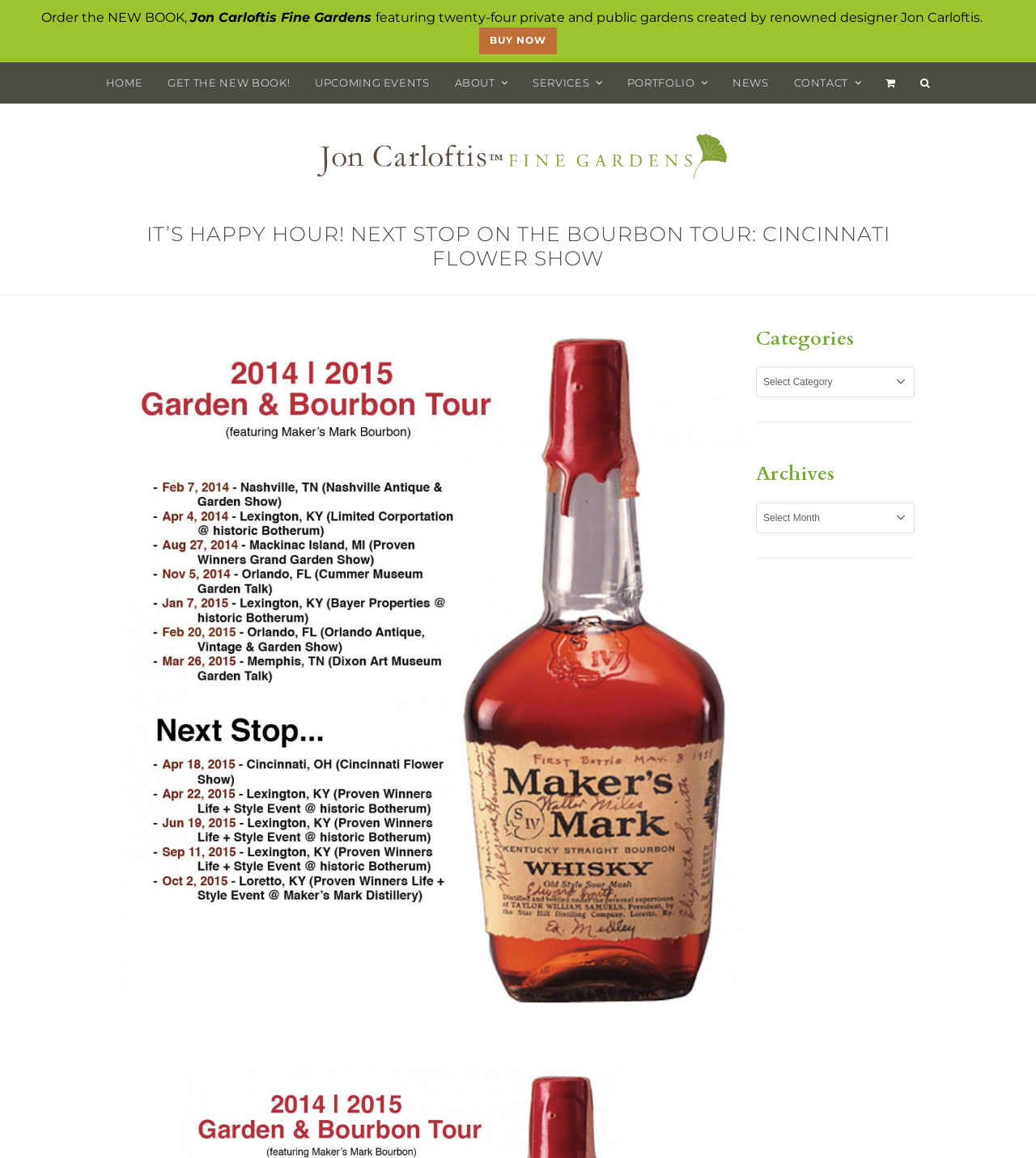Please specify the bounding box coordinates of the area that should be clicked to accomplish the following instruction: "View upcoming events". The coordinates should consist of four float numbers between 0 and 1, i.e., [left, top, right, bottom].

[0.292, 0.054, 0.427, 0.089]